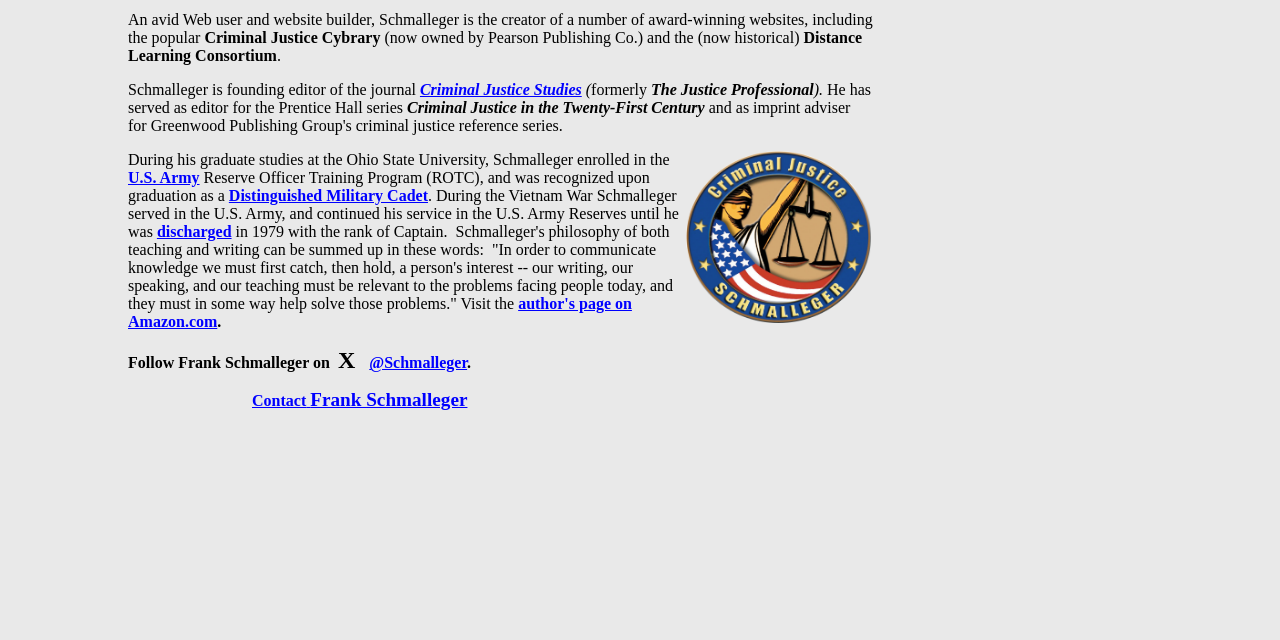Locate the bounding box coordinates of the UI element described by: "author's page on Amazon.com". Provide the coordinates as four float numbers between 0 and 1, formatted as [left, top, right, bottom].

[0.1, 0.461, 0.494, 0.516]